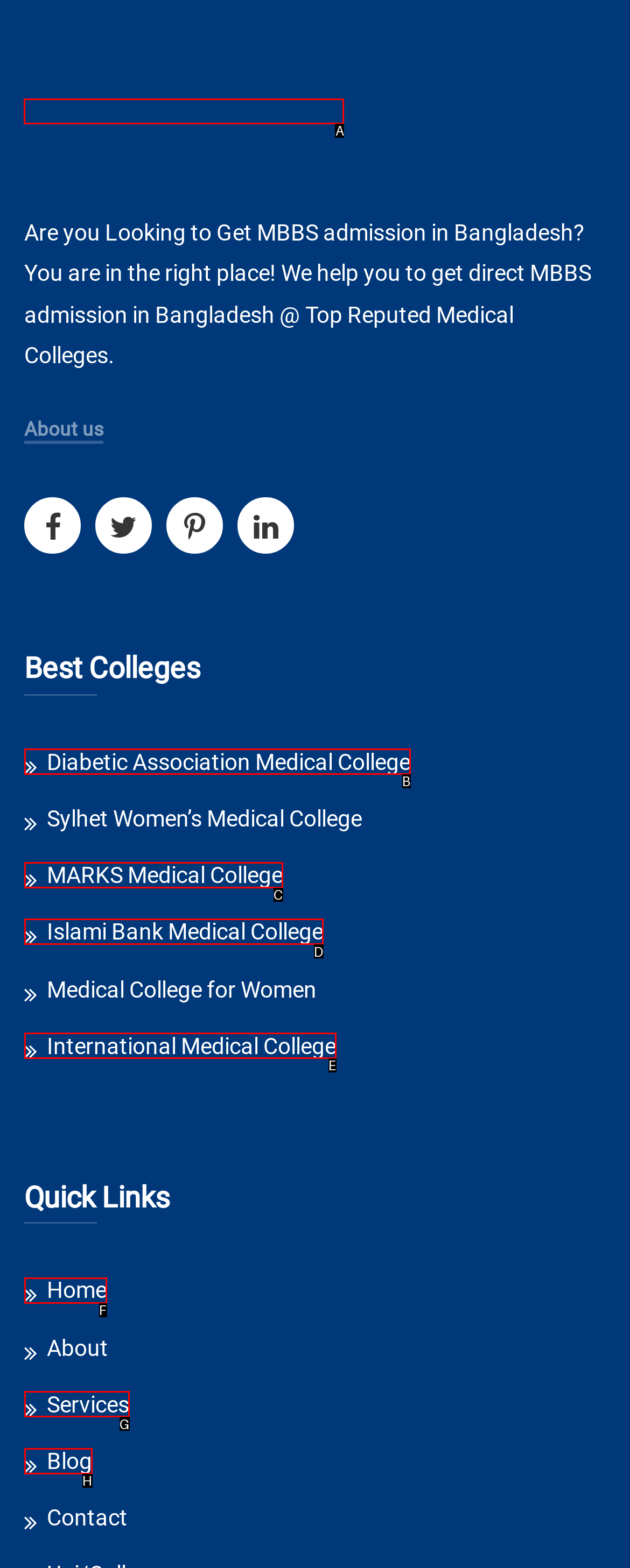What letter corresponds to the UI element to complete this task: Get MBBS admission in Bangladesh
Answer directly with the letter.

A